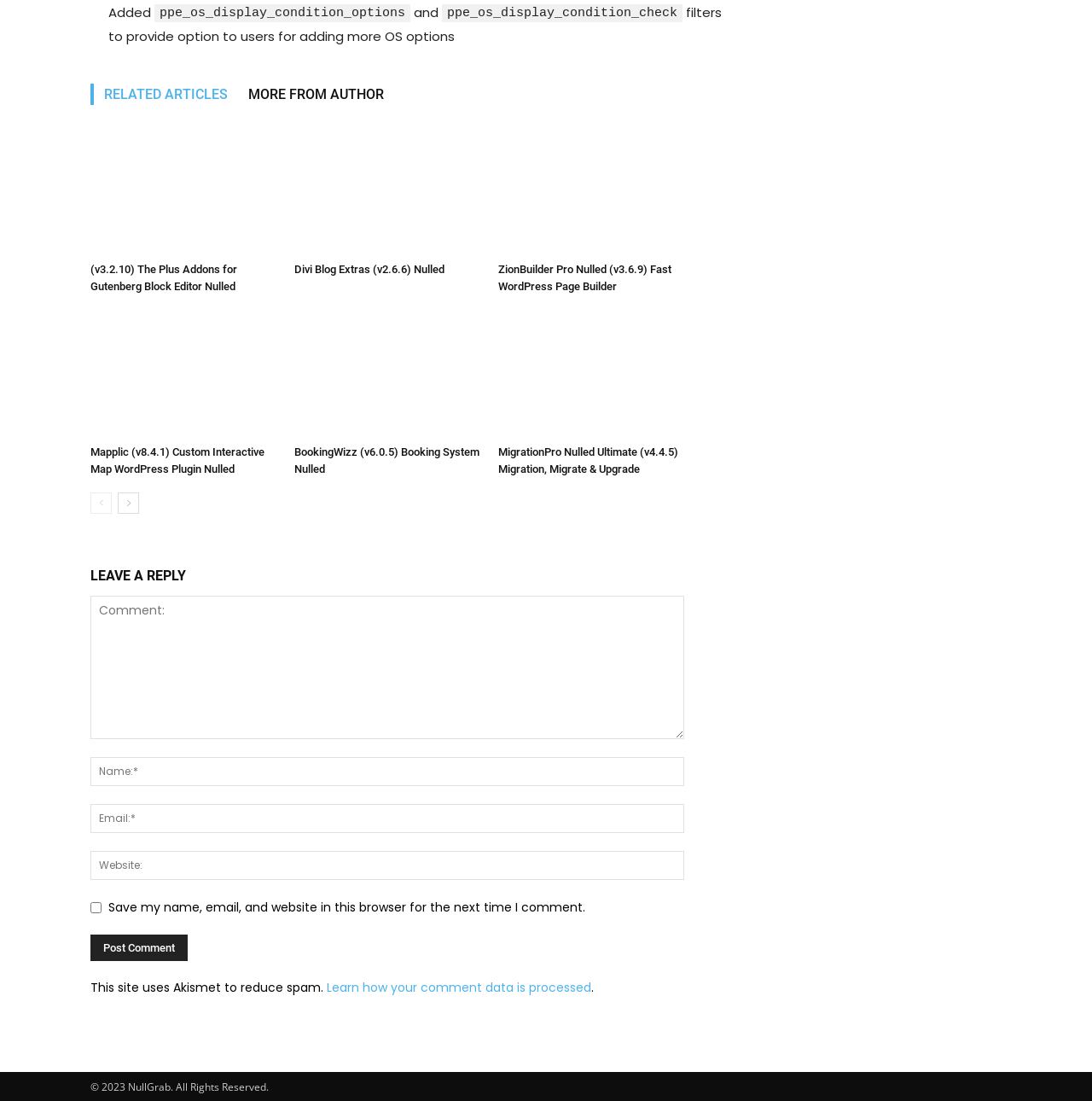Extract the bounding box coordinates of the UI element described by: "MORE FROM AUTHOR". The coordinates should include four float numbers ranging from 0 to 1, e.g., [left, top, right, bottom].

[0.218, 0.075, 0.361, 0.094]